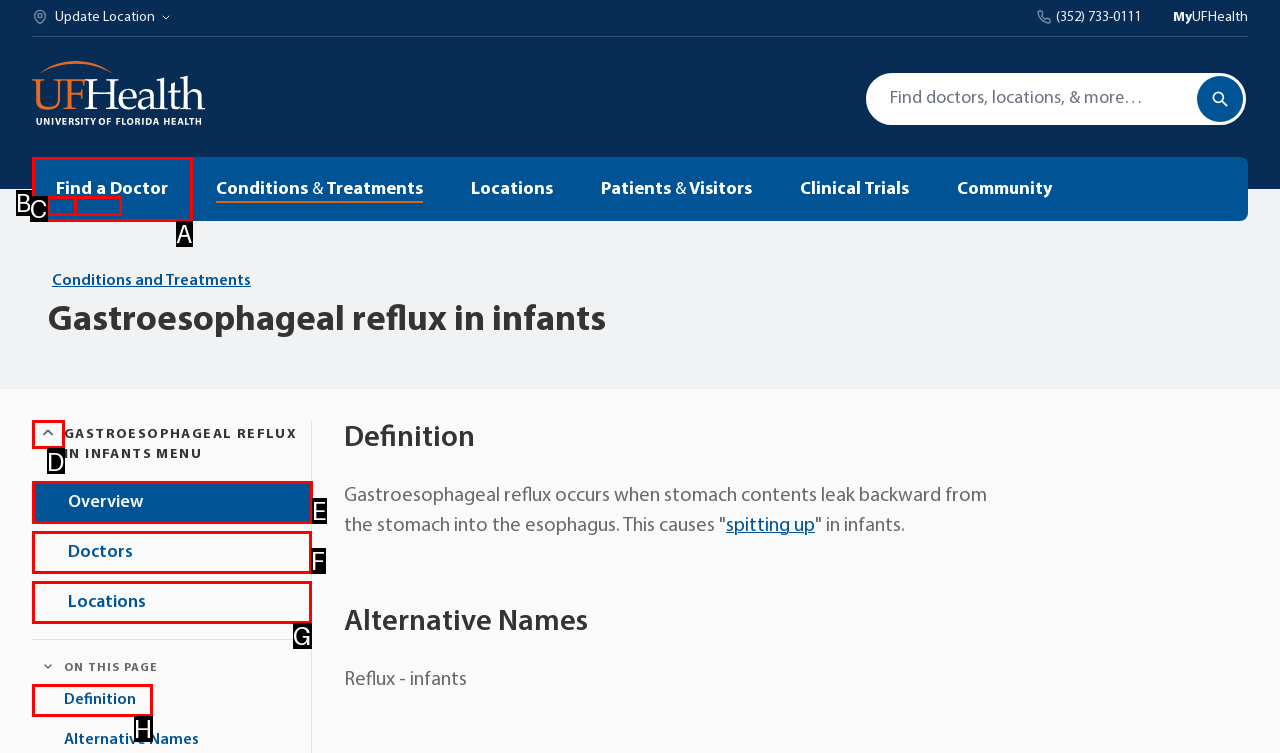Given the task: Collapse Gastroesophageal reflux in infants Menu, indicate which boxed UI element should be clicked. Provide your answer using the letter associated with the correct choice.

D